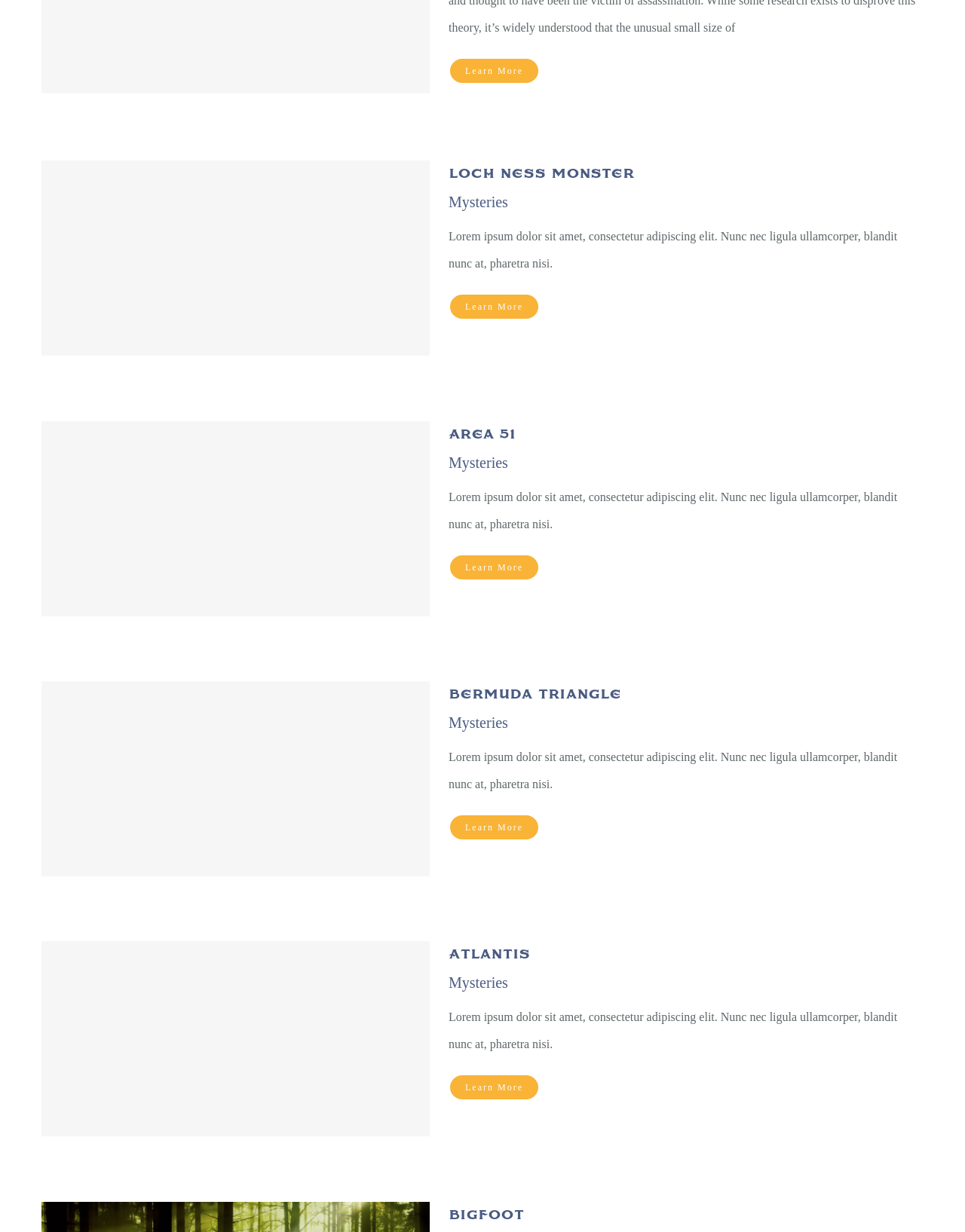Please identify the bounding box coordinates of where to click in order to follow the instruction: "Discover Atlantis".

[0.465, 0.764, 0.957, 0.786]